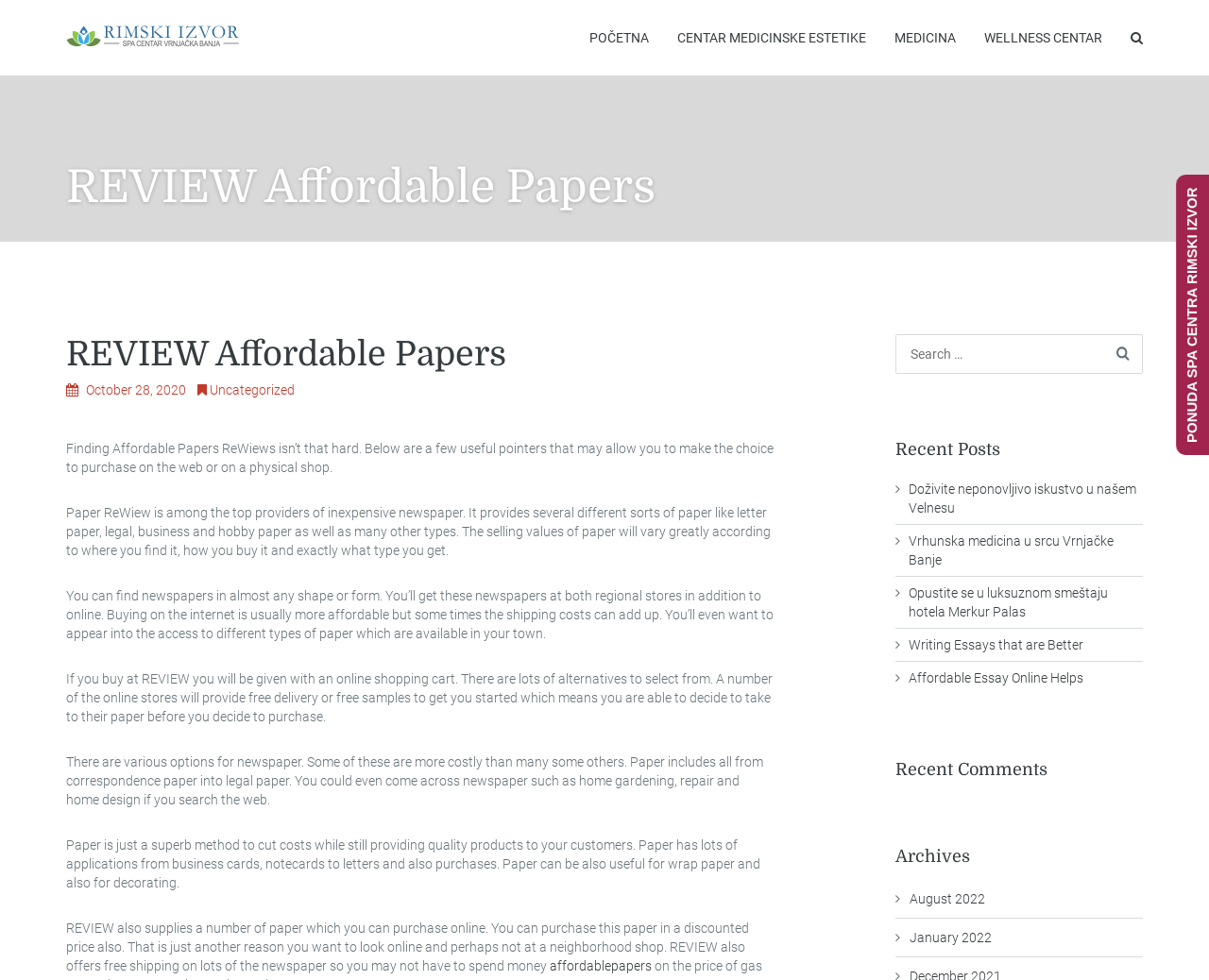Please mark the clickable region by giving the bounding box coordinates needed to complete this instruction: "Click on the 'affordablepapers' link".

[0.455, 0.978, 0.539, 0.994]